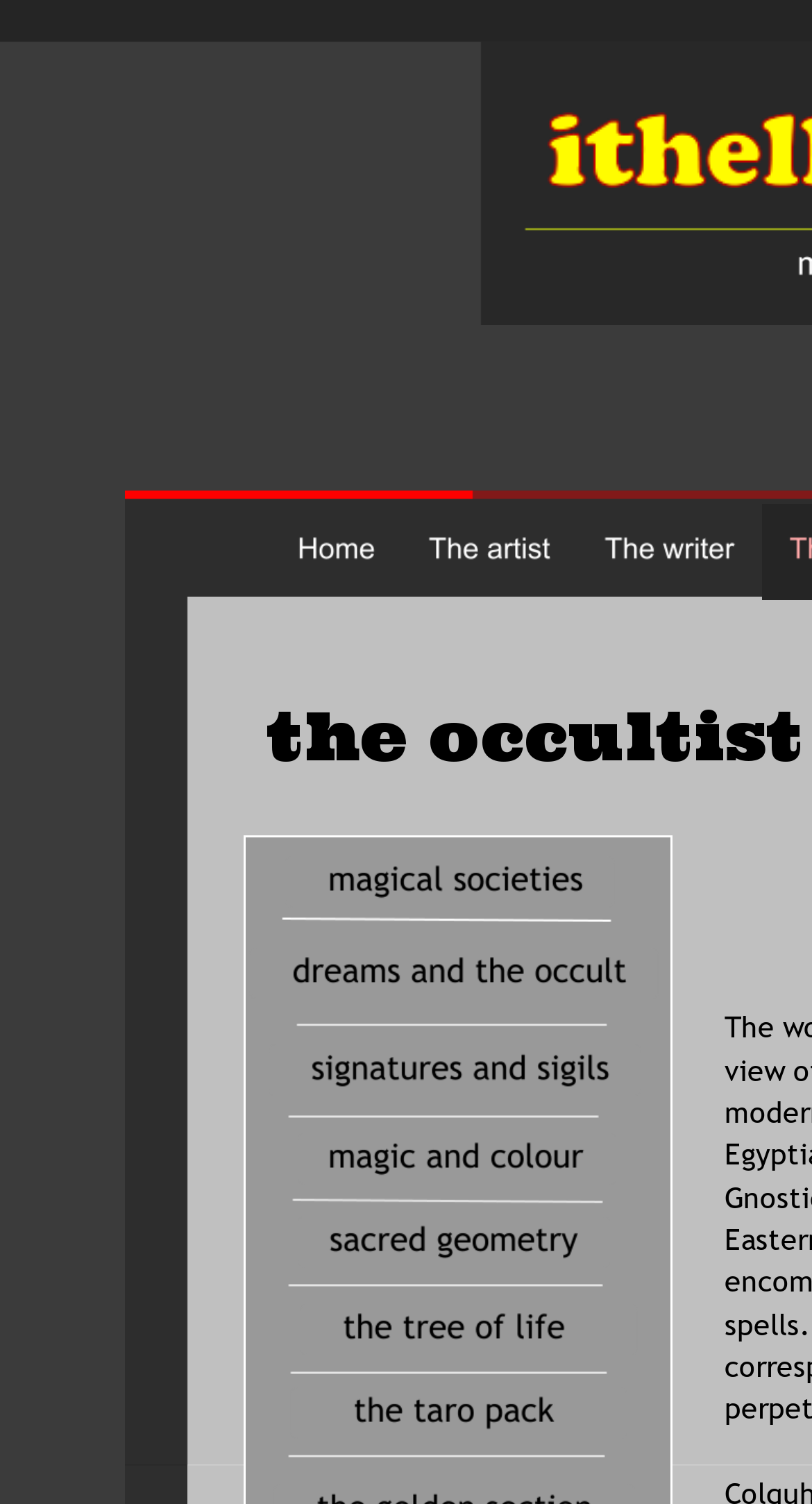Describe every aspect of the webpage comprehensively.

The webpage is about Ithell Colquhoun's occult beliefs and activities. At the top, there is a heading titled "The Occultist". Below the heading, there are three images aligned horizontally, labeled "Home", "The Artist", and "The Writer", respectively. 

Further down, there are seven images arranged vertically, each representing a different aspect of the occult. The first image is "Magical Societies", followed by "Dreams and the Occult", "Signatures and Sigils", "Magic and Colour", "Sacred Geometry", "The Tree of Life", and finally "The Taro Pack" at the bottom.